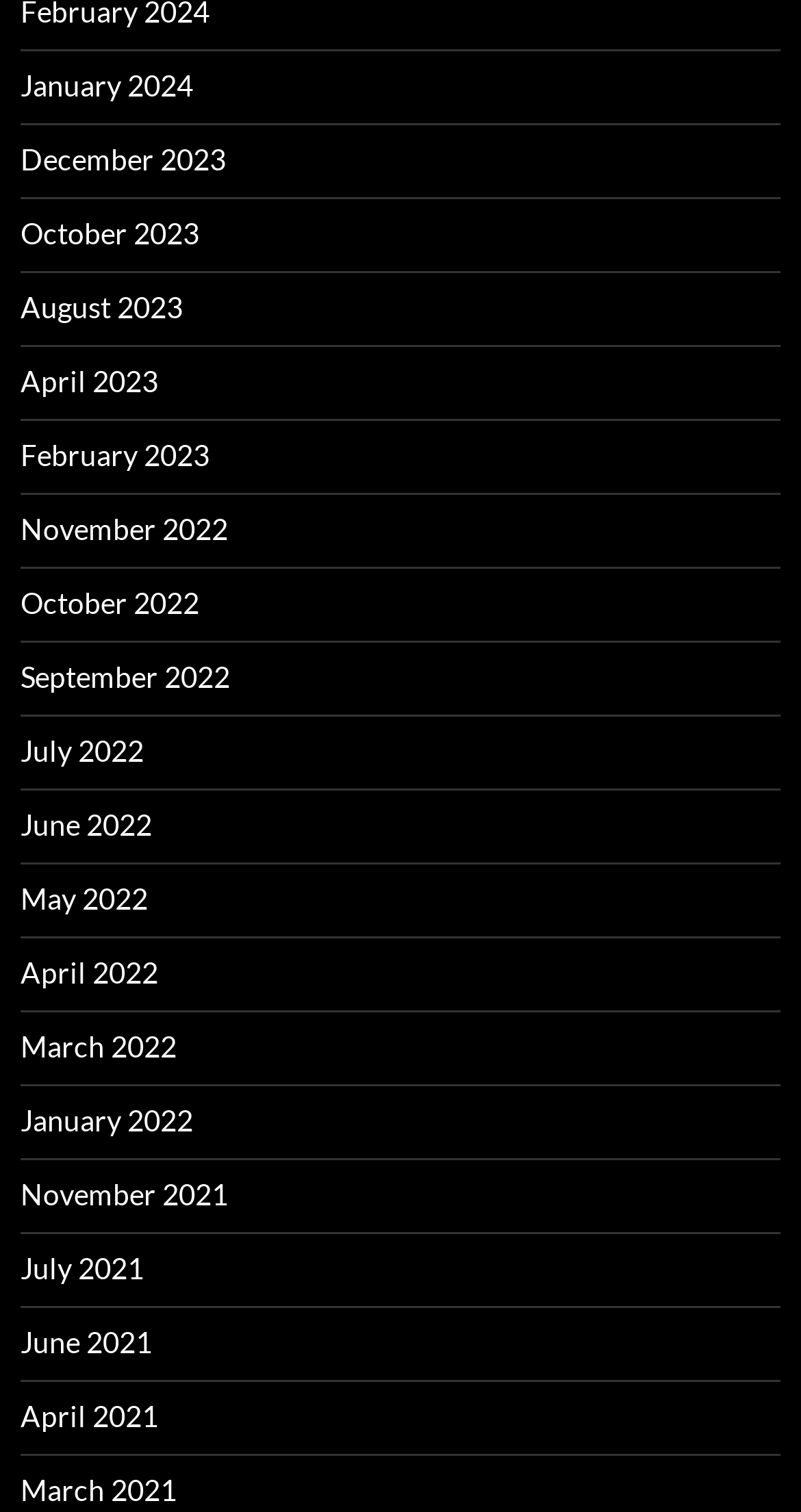Determine the bounding box coordinates for the element that should be clicked to follow this instruction: "Access April 2023". The coordinates should be given as four float numbers between 0 and 1, in the format [left, top, right, bottom].

[0.026, 0.241, 0.197, 0.264]